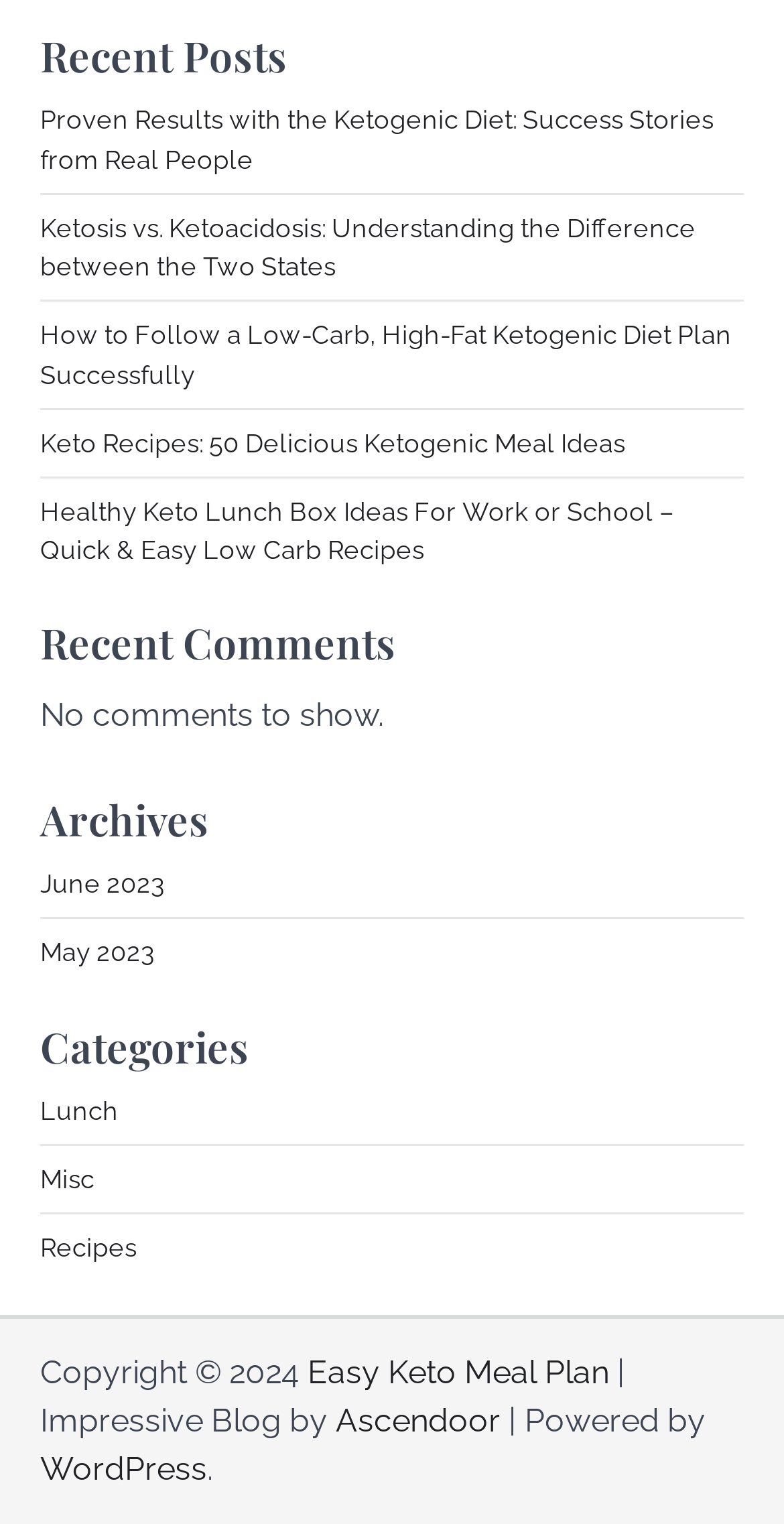Determine the bounding box coordinates of the section I need to click to execute the following instruction: "Check Archives for June 2023". Provide the coordinates as four float numbers between 0 and 1, i.e., [left, top, right, bottom].

[0.051, 0.57, 0.21, 0.59]